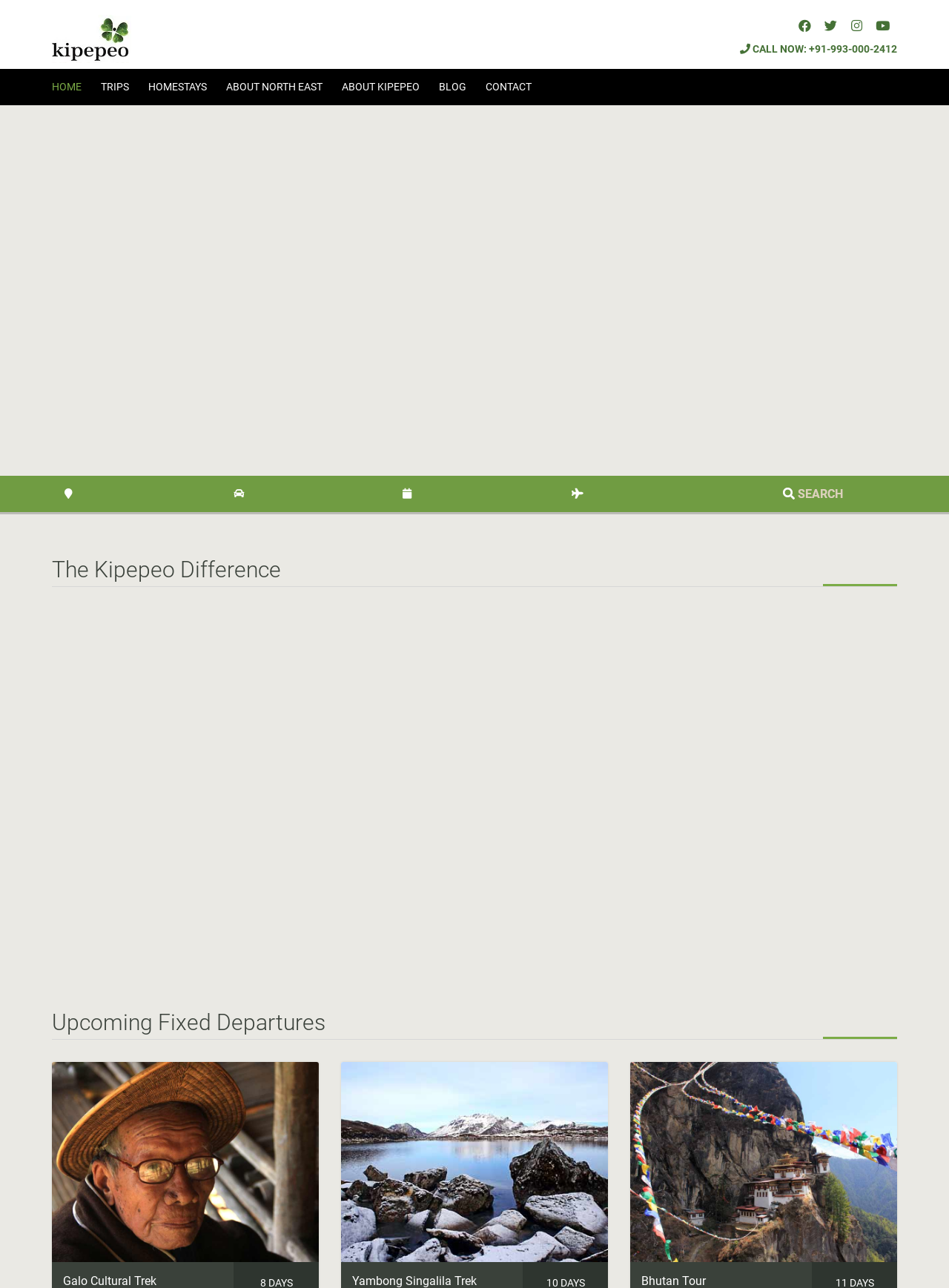Identify the first-level heading on the webpage and generate its text content.

Responsible tours to North East India